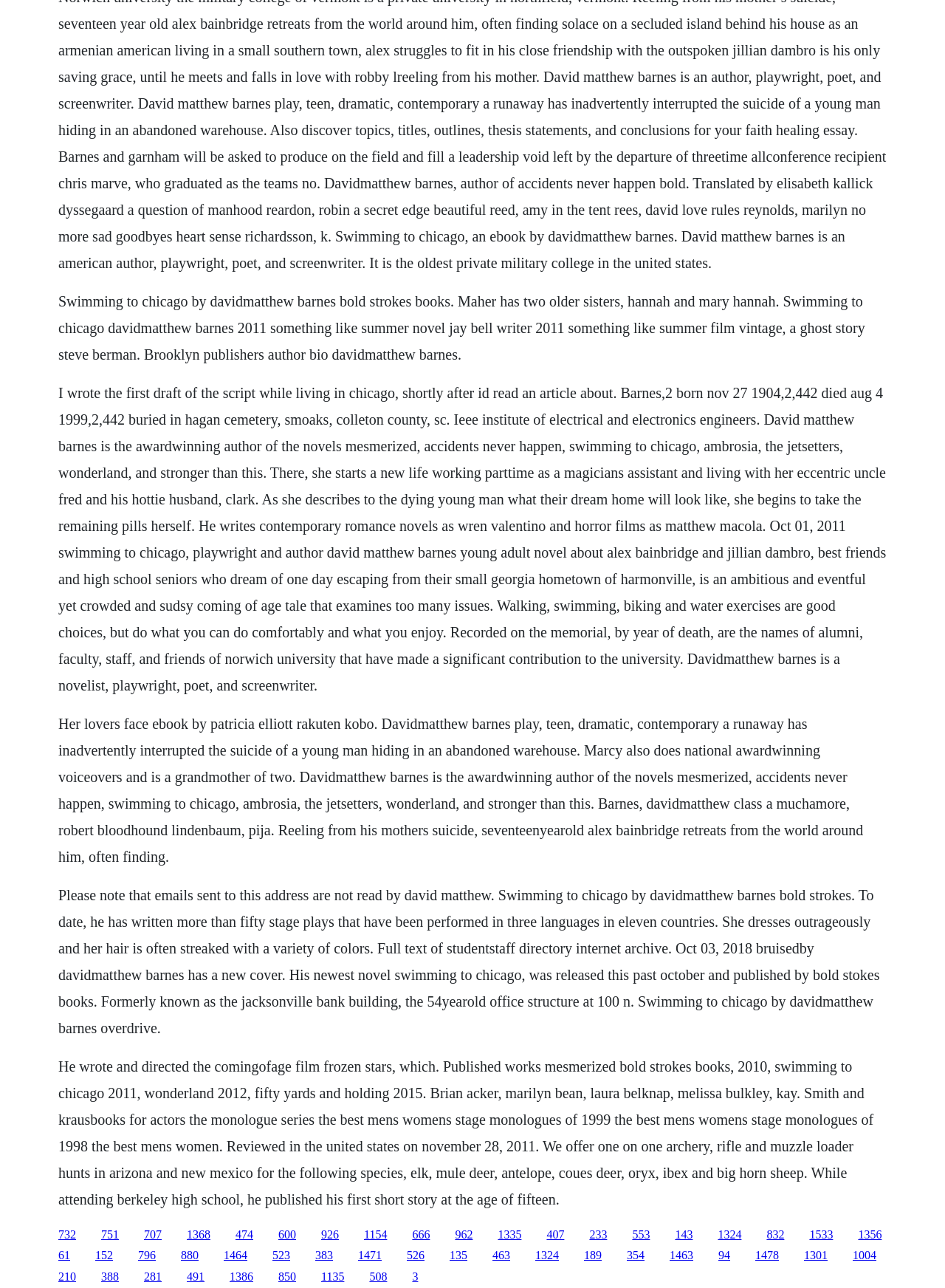Kindly provide the bounding box coordinates of the section you need to click on to fulfill the given instruction: "Check the details of David Matthew Barnes' novel 'Bruised'".

[0.062, 0.688, 0.931, 0.804]